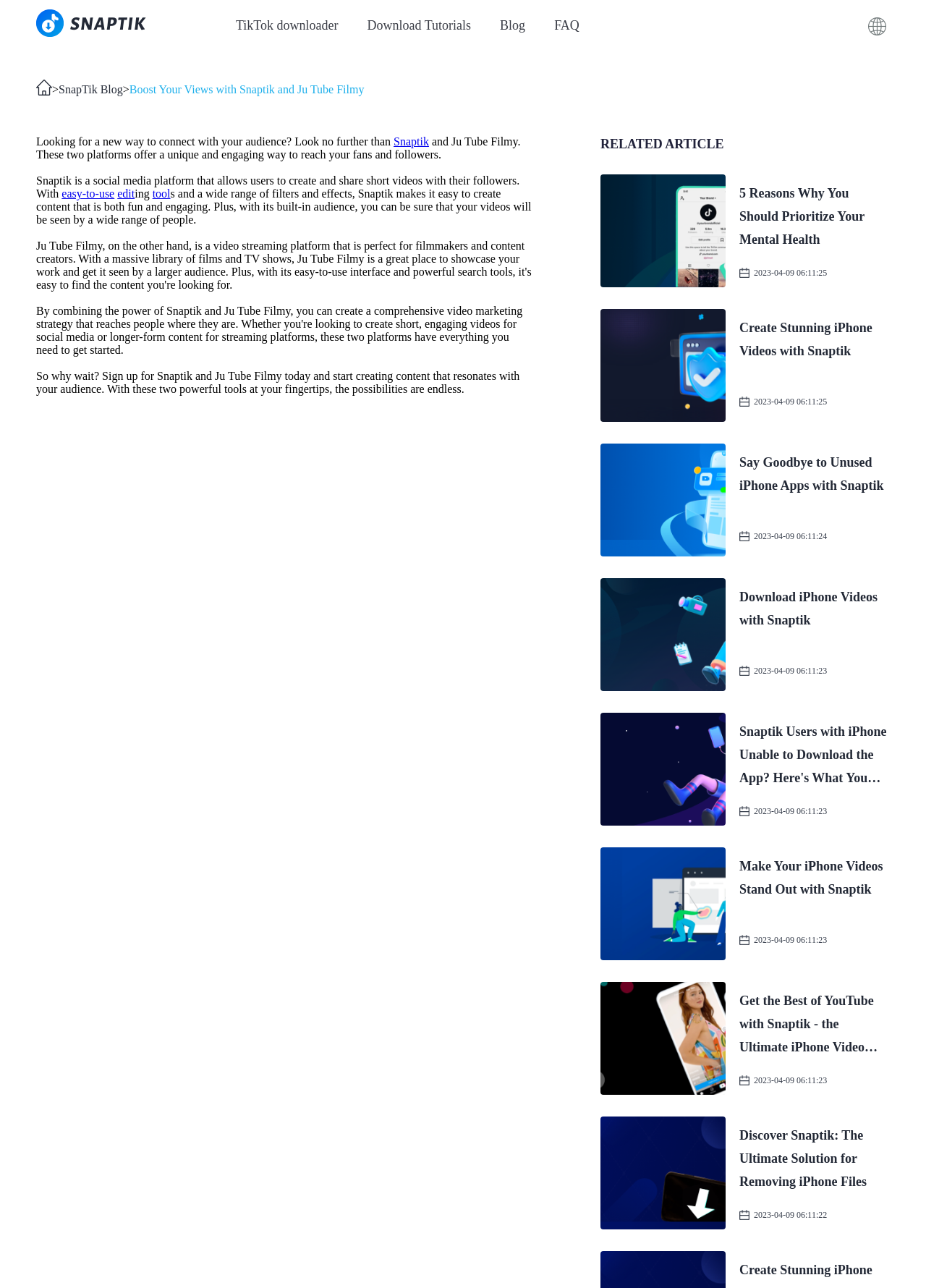Please identify the bounding box coordinates of the area that needs to be clicked to fulfill the following instruction: "Discover how to download iPhone videos with Snaptik."

[0.648, 0.449, 0.961, 0.537]